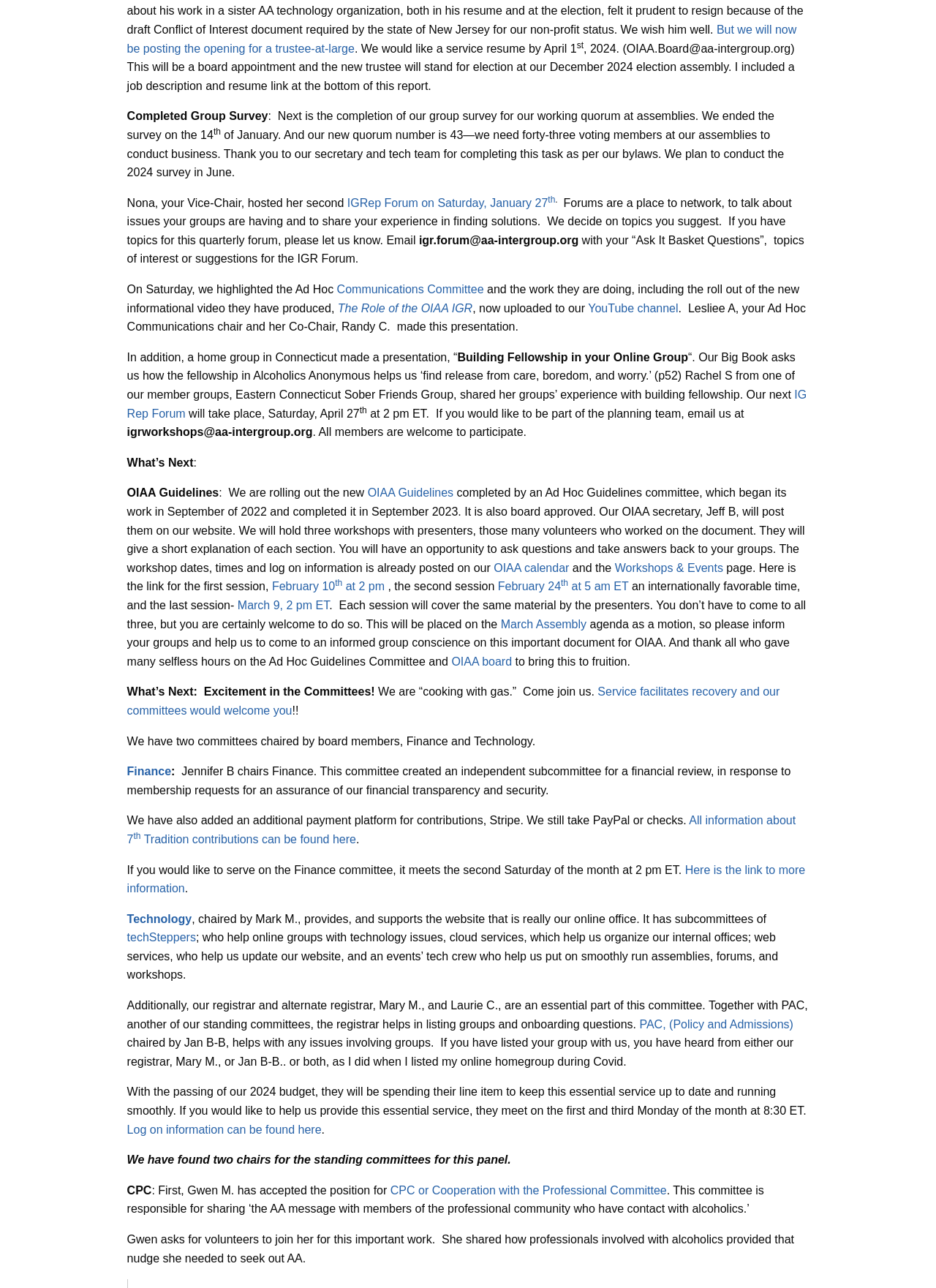For the given element description Communications Committee, determine the bounding box coordinates of the UI element. The coordinates should follow the format (top-left x, top-left y, bottom-right x, bottom-right y) and be within the range of 0 to 1.

[0.36, 0.22, 0.517, 0.229]